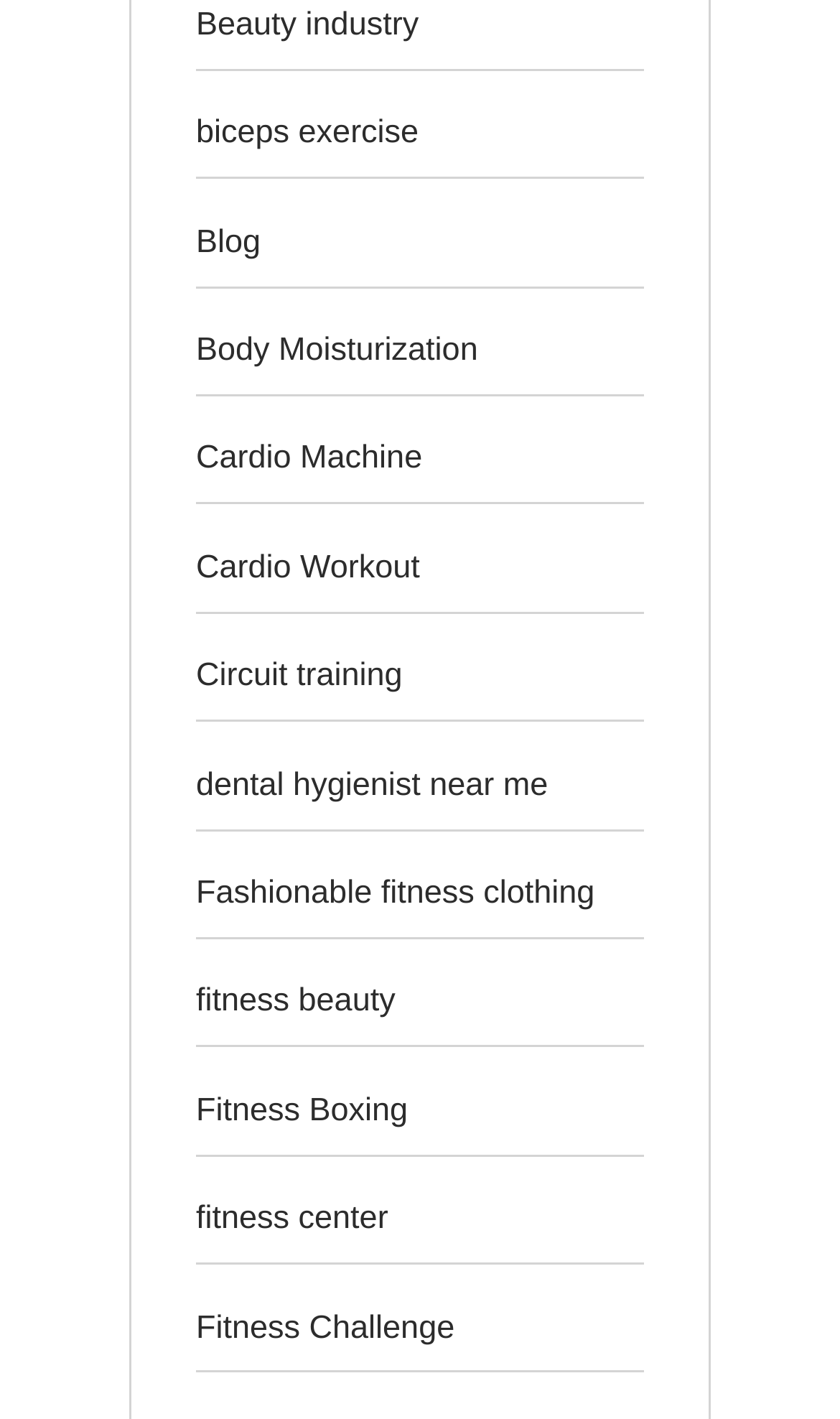Using the format (top-left x, top-left y, bottom-right x, bottom-right y), and given the element description, identify the bounding box coordinates within the screenshot: Blog

[0.233, 0.157, 0.31, 0.183]